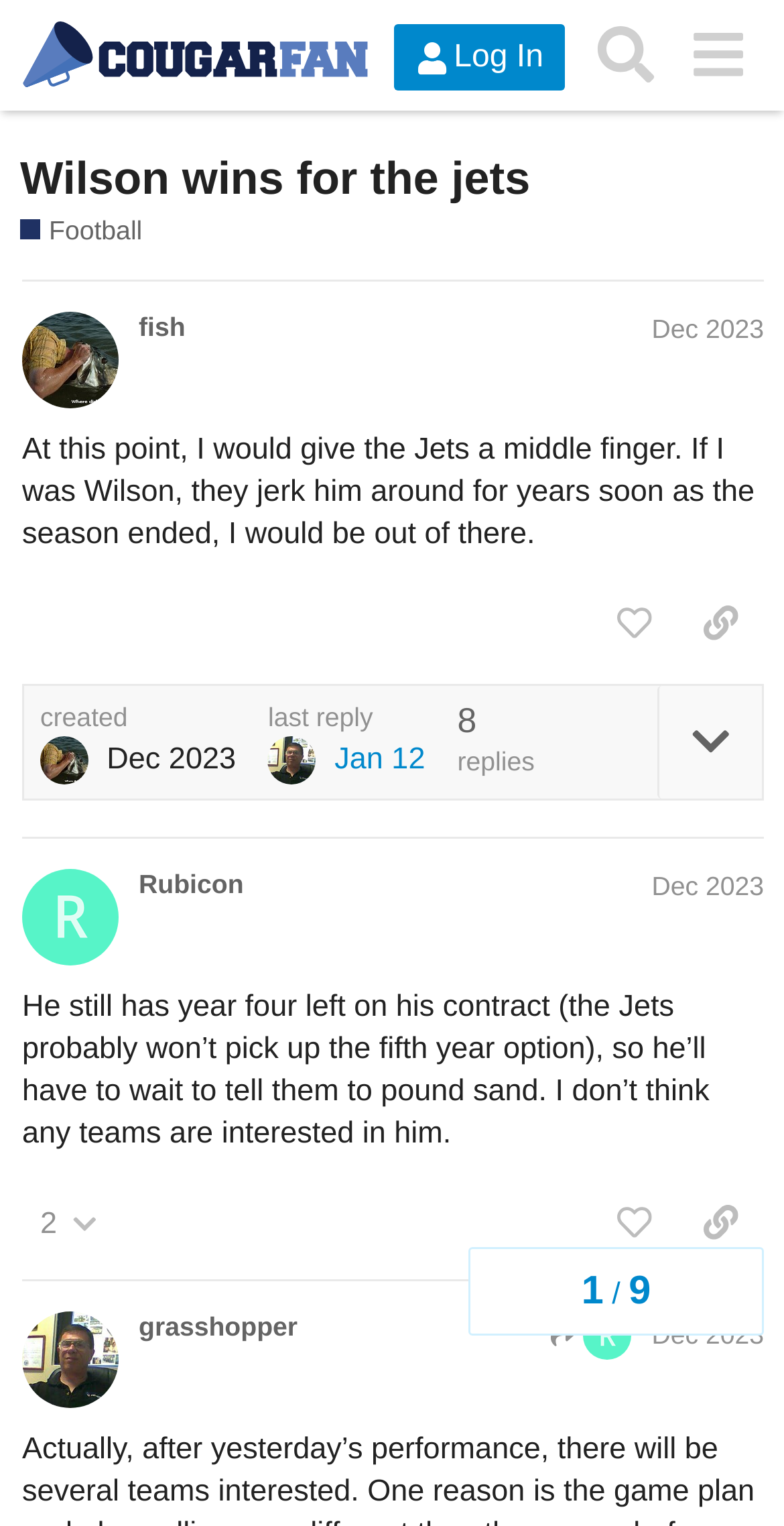What is the topic of the discussion board?
Please answer the question with a detailed response using the information from the screenshot.

The topic of the discussion board can be determined by looking at the heading 'Wilson wins for the jets' and the generic text 'Discussion board for all things BYU Football'.